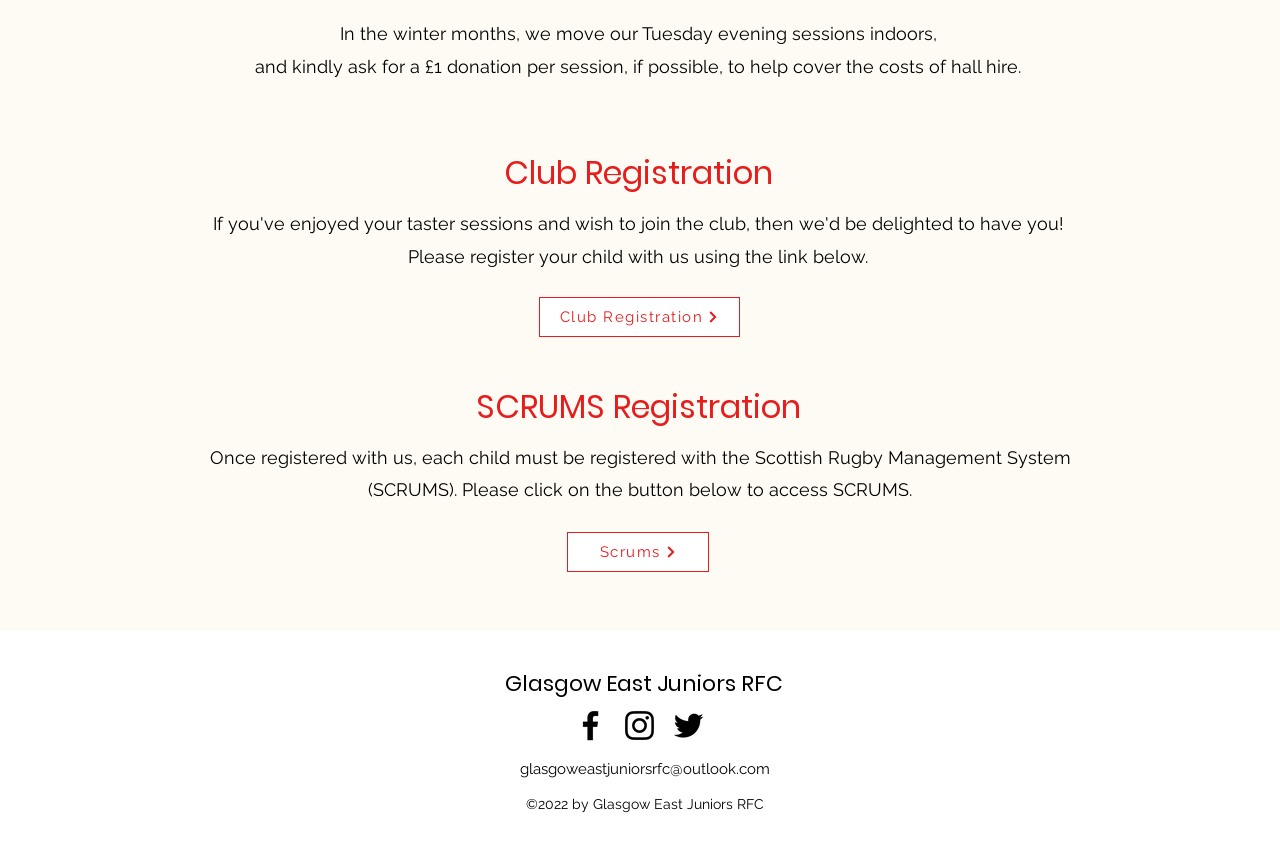Using the element description provided, determine the bounding box coordinates in the format (top-left x, top-left y, bottom-right x, bottom-right y). Ensure that all values are floating point numbers between 0 and 1. Element description: Club Registration

[0.421, 0.352, 0.578, 0.399]